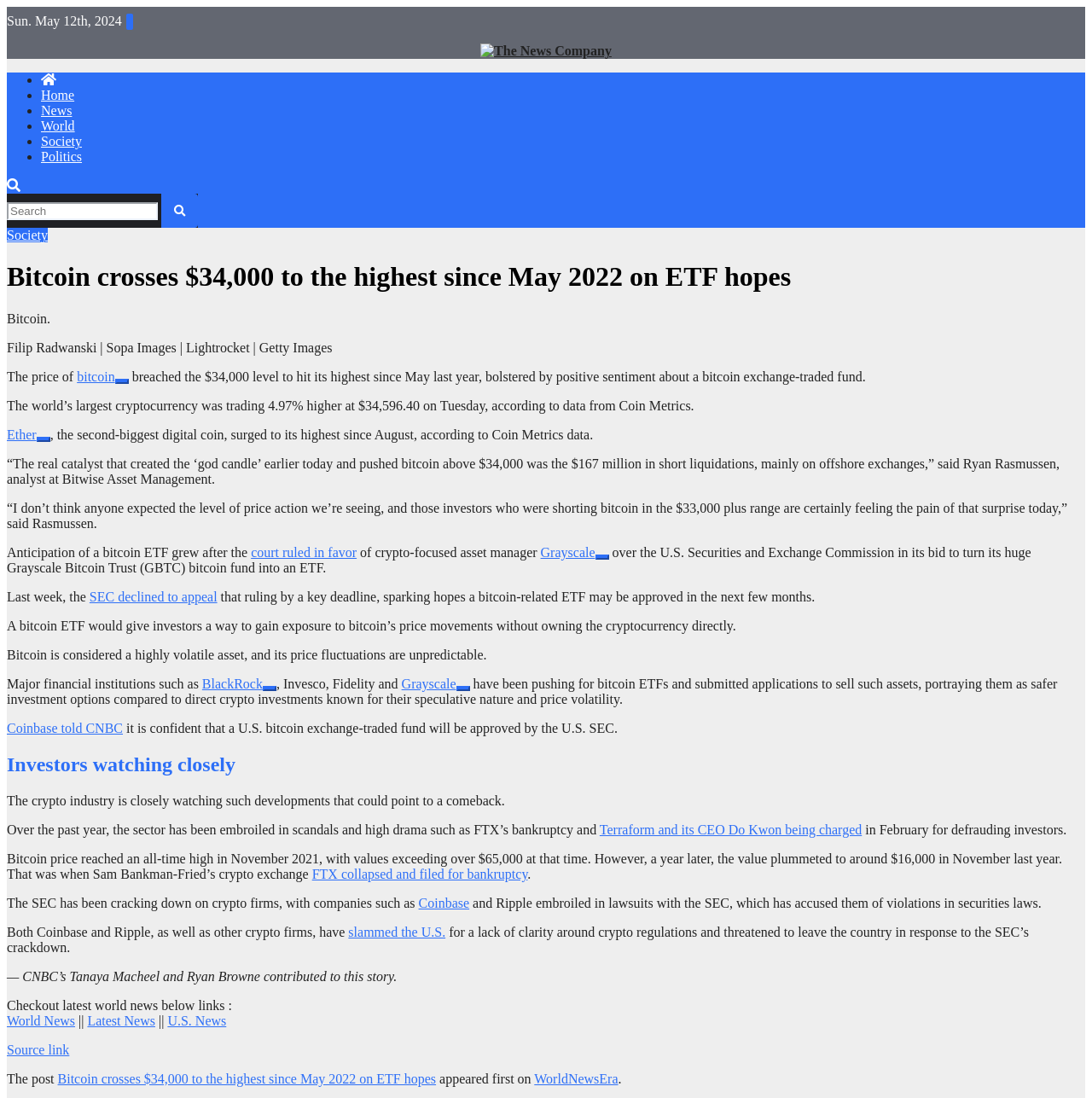Provide an in-depth caption for the contents of the webpage.

This webpage is an article from The News Company, with the title "Bitcoin crosses $34,000 to the highest since May 2022 on ETF hopes". At the top of the page, there is a navigation menu with links to "Home", "News", "World", "Society", and "Politics". Below the menu, there is a search bar and a button to toggle the menu.

The main content of the article is divided into several sections. The first section has a heading "Bitcoin crosses $34,000 to the highest since May 2022 on ETF hopes" and contains a brief summary of the article. Below the heading, there is an image related to Bitcoin.

The article then discusses the recent surge in Bitcoin's price, citing data from Coin Metrics. It quotes an analyst from Bitwise Asset Management, who attributes the price increase to short liquidations on offshore exchanges. The article also mentions the anticipation of a Bitcoin ETF and the court ruling in favor of Grayscale, a crypto-focused asset manager.

The article continues to discuss the potential approval of a Bitcoin ETF and its implications for investors. It mentions that major financial institutions such as BlackRock, Invesco, Fidelity, and Grayscale have been pushing for Bitcoin ETFs. The article also quotes Coinbase, which is confident that a U.S. Bitcoin exchange-traded fund will be approved by the U.S. SEC.

The article then shifts its focus to the crypto industry, which has been embroiled in scandals and high drama, including the bankruptcy of FTX and the charges against Terraform and its CEO Do Kwon. It mentions that the SEC has been cracking down on crypto firms, with companies such as Coinbase and Ripple embroiled in lawsuits with the SEC.

At the bottom of the page, there are links to related news articles, including "World News", "Latest News", "U.S. News", and "Source link". There is also a note that the article was contributed to by CNBC's Tanaya Macheel and Ryan Browne.